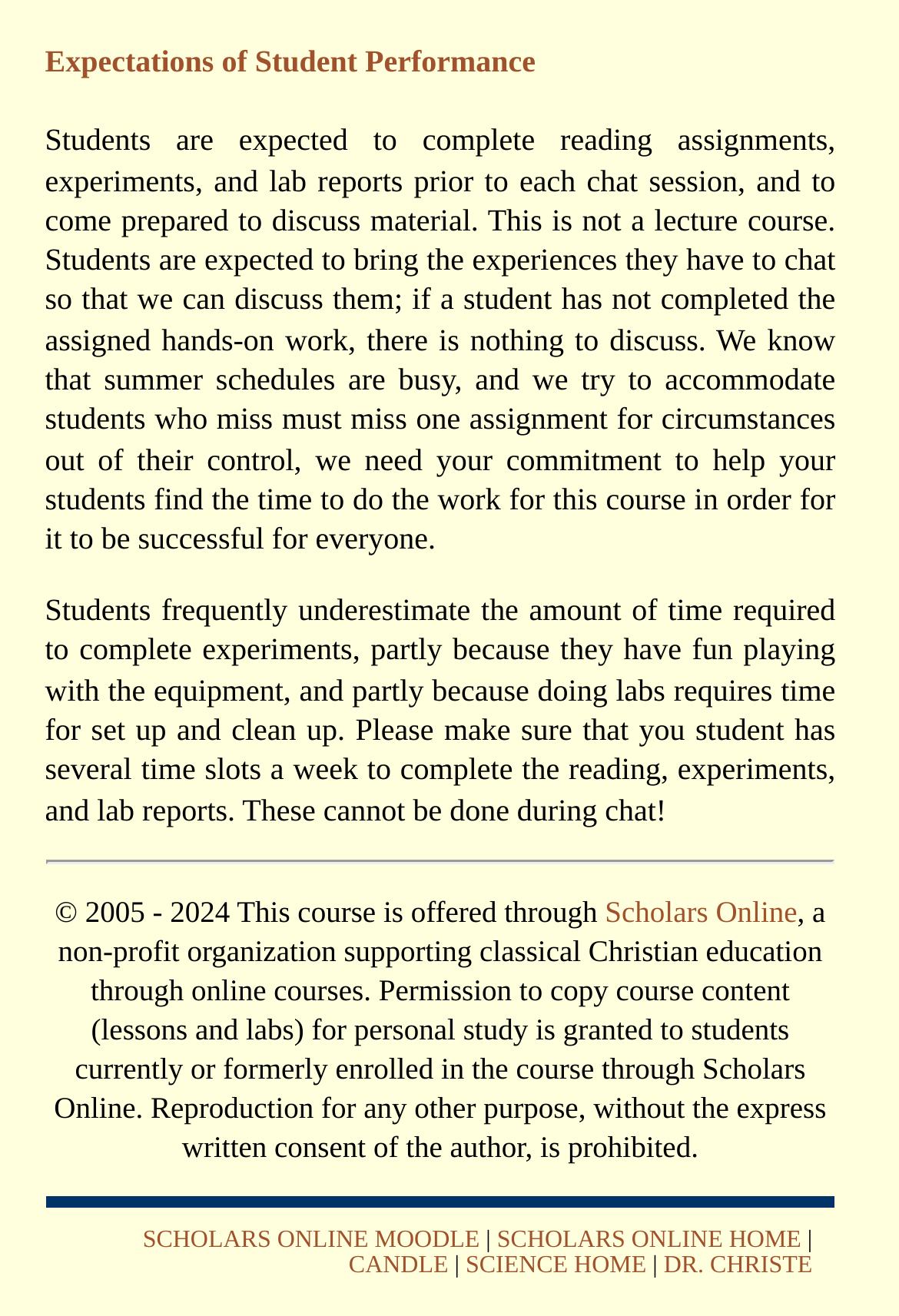How much time is required for experiments?
Provide an in-depth and detailed answer to the question.

The webpage advises students to have several time slots a week to complete the reading, experiments, and lab reports, as experiments require time for set up and clean up. This is mentioned in the third paragraph of the webpage.